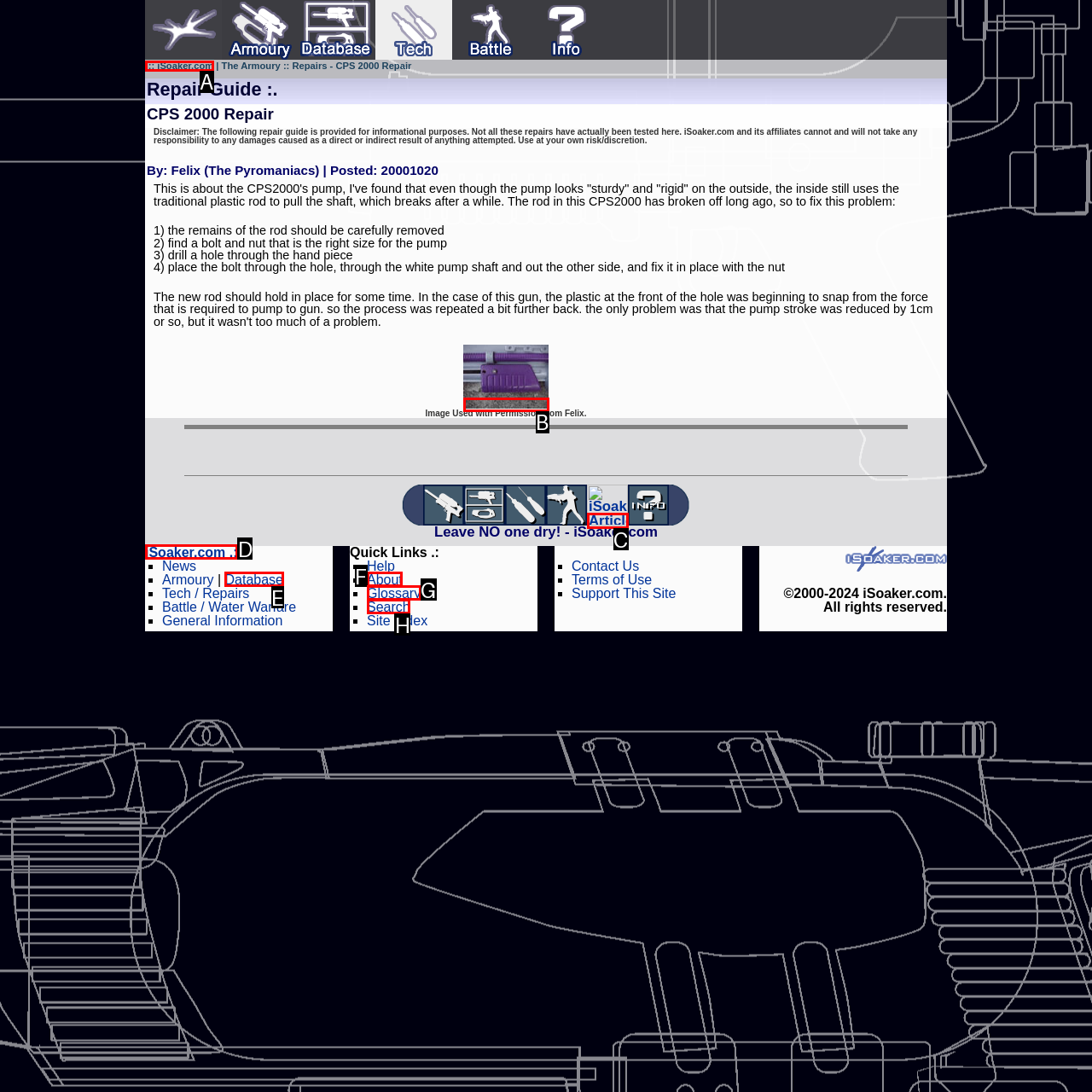Select the option I need to click to accomplish this task: Check out iSoaker Articles
Provide the letter of the selected choice from the given options.

C